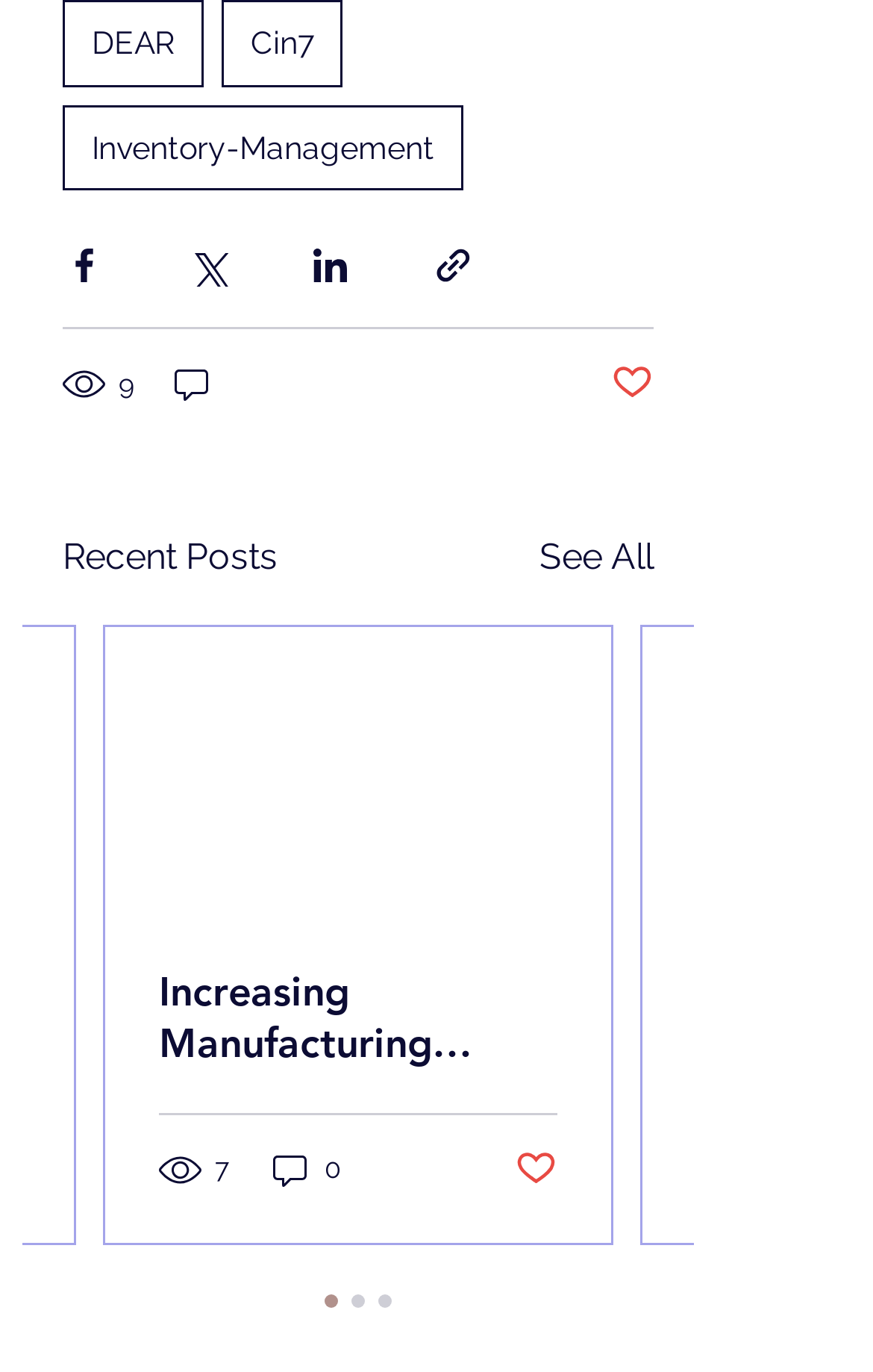Identify the bounding box coordinates of the area you need to click to perform the following instruction: "Share via Facebook".

[0.072, 0.178, 0.121, 0.209]